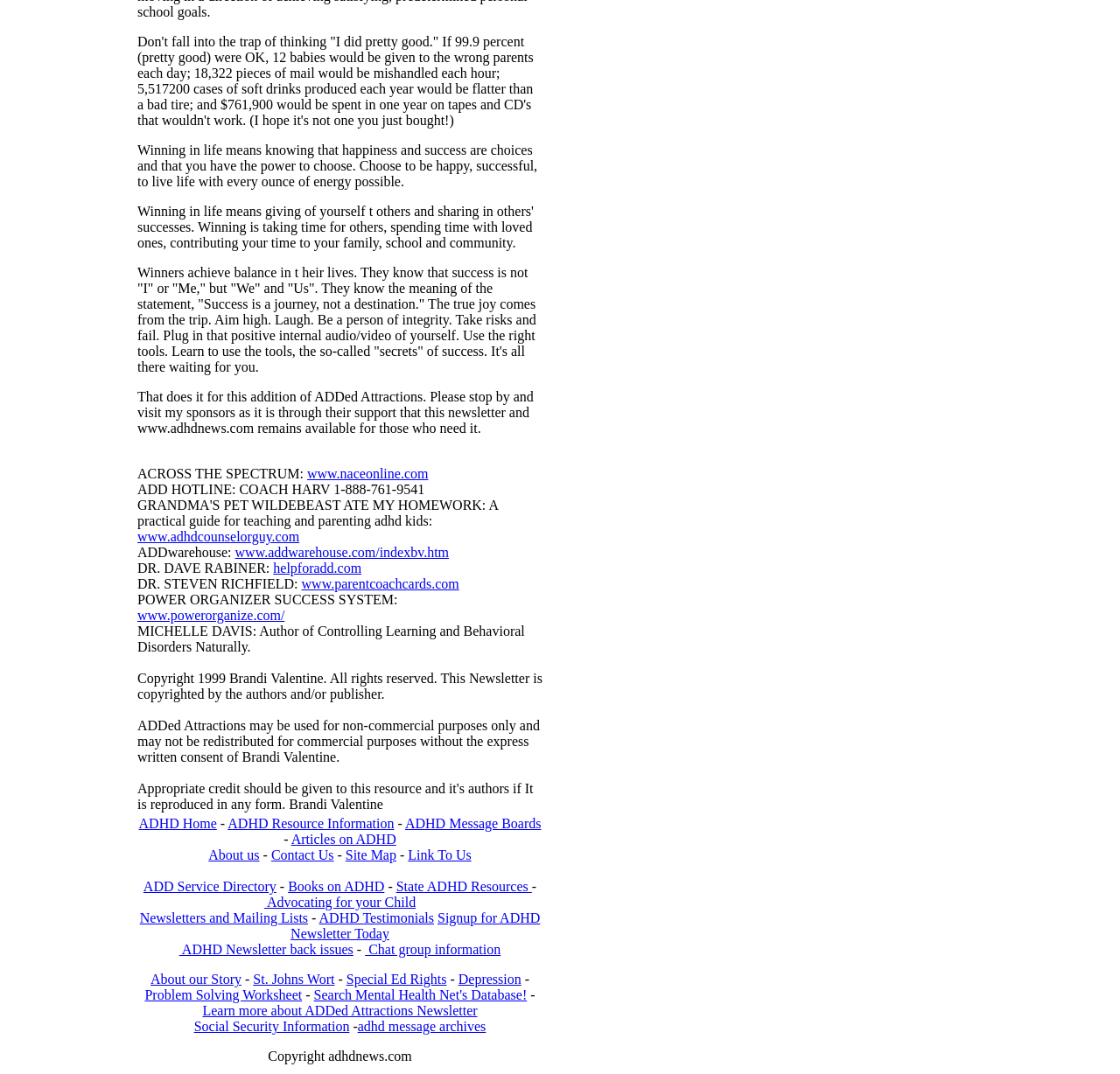Can I find information on ADHD treatment on this webpage?
Answer the question with as much detail as you can, using the image as a reference.

Although the webpage does not provide direct information on ADHD treatment, it contains links to various resources and websites that may provide information on treatment options, such as 'ADD Service Directory' and 'Books on ADHD'.